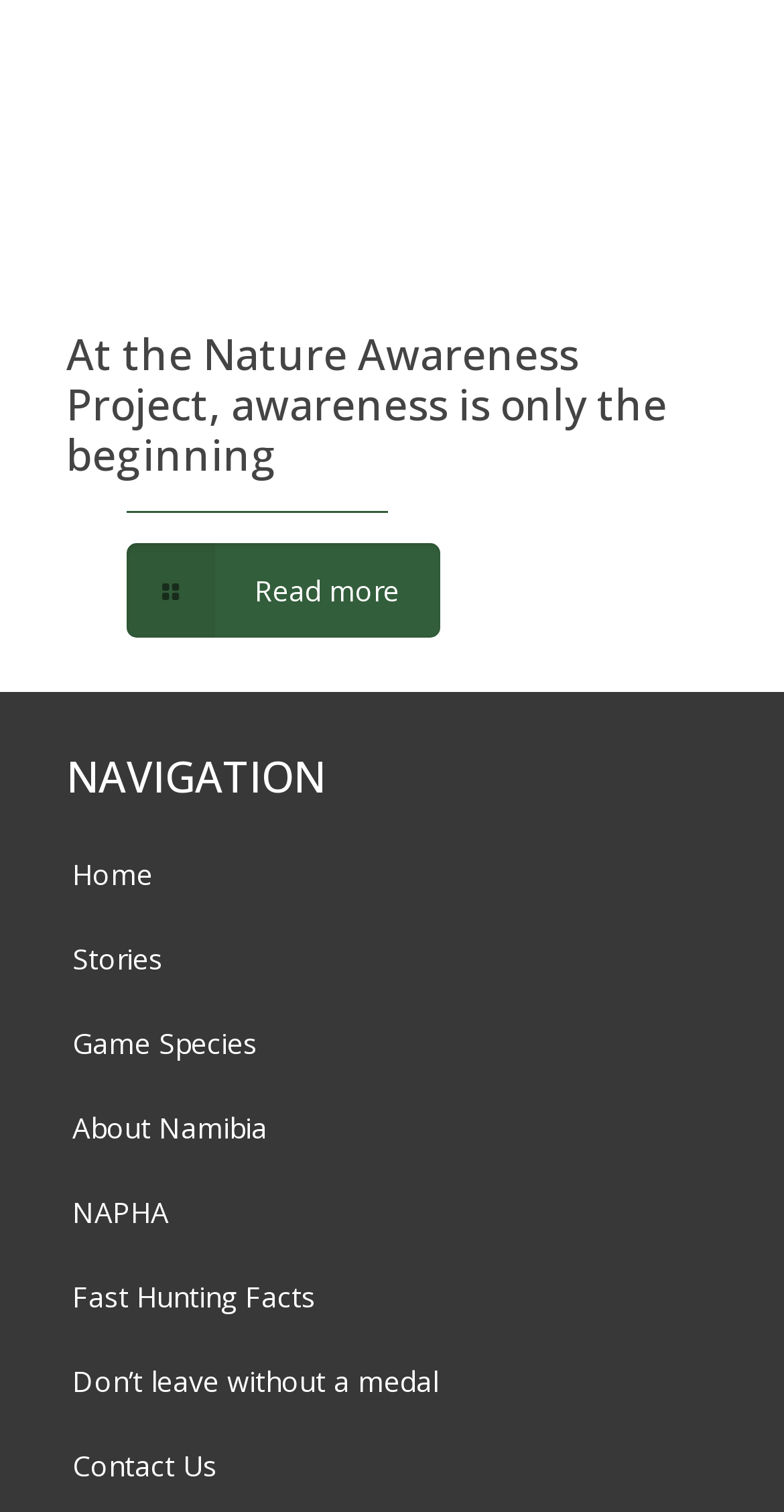What is the last navigation link?
We need a detailed and meticulous answer to the question.

The navigation links can be found below the heading element, and the last link is 'Contact Us', which is located at the bottom of the navigation list.